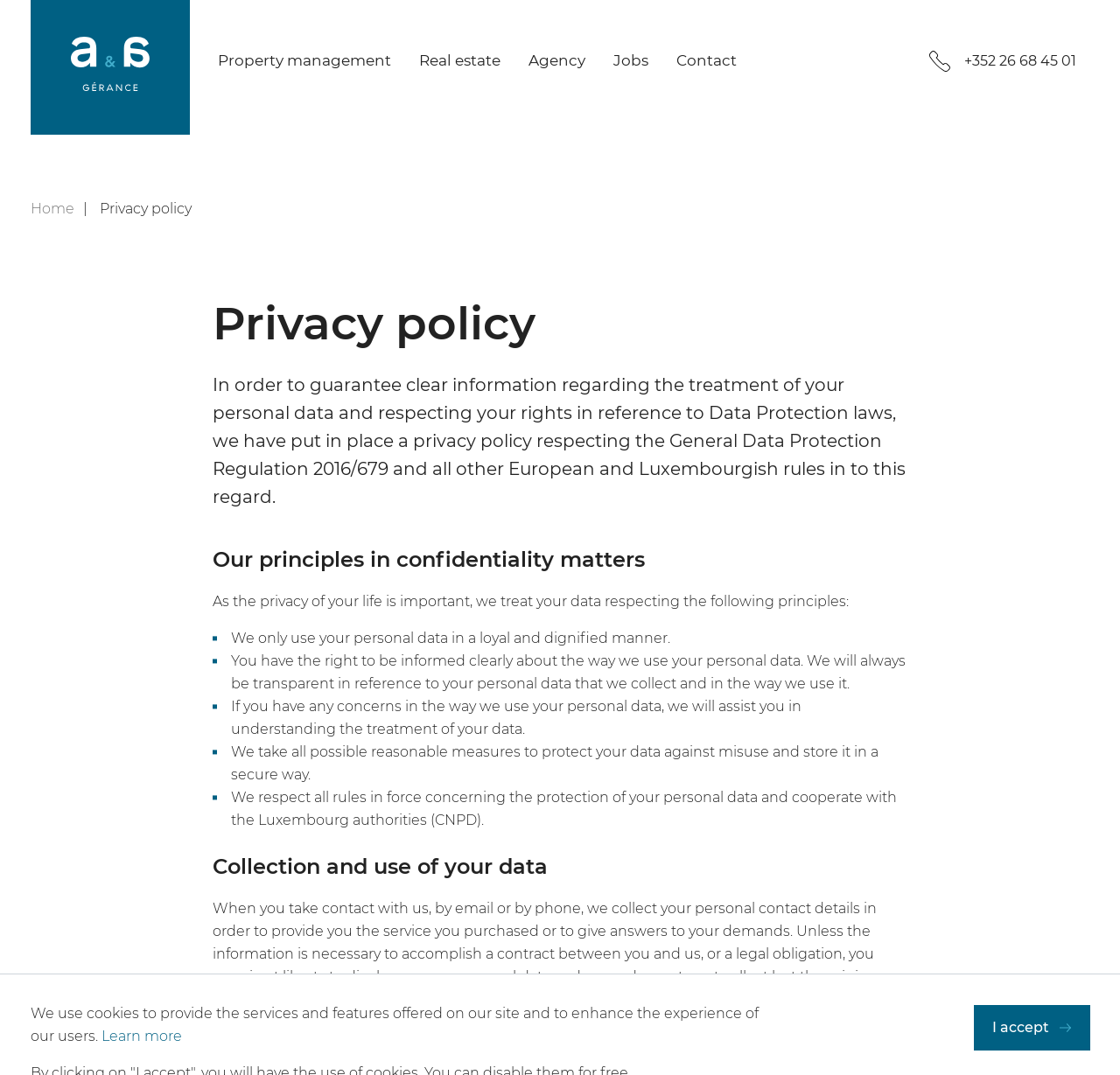How does the website collect personal data?
Please provide a full and detailed response to the question.

The website collects personal data when users take contact with them, either by email or by phone, in order to provide the service purchased or to answer their demands, as stated in the 'Collection and use of your data' section.